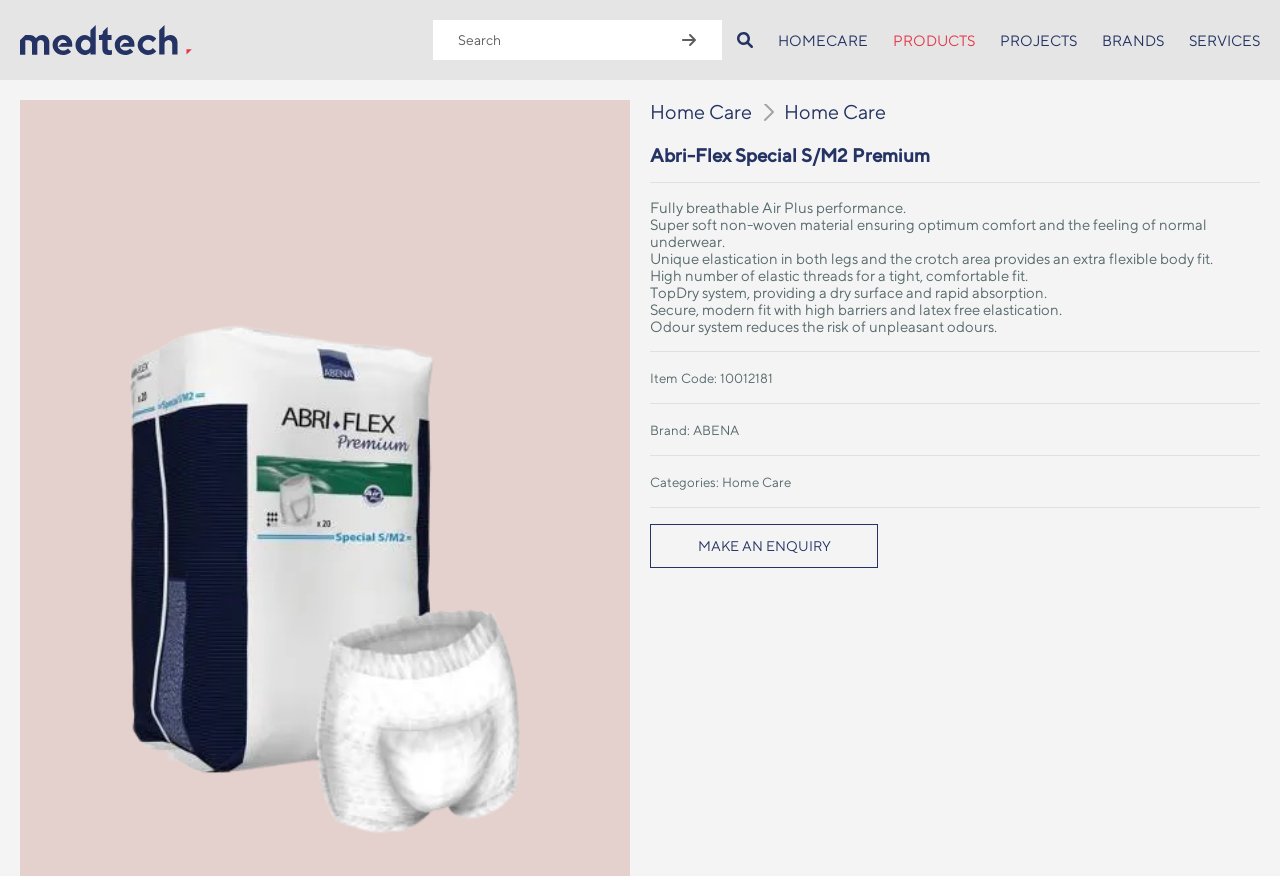Detail the webpage's structure and highlights in your description.

The webpage appears to be a product page for "Abri-Flex Special S/M2 Premium" from Medtech. At the top, there is a small image on the left, followed by a search bar and three small images on the right. Below this, there are five navigation links: "HOMECARE", "PRODUCTS", "PROJECTS", "BRANDS", and "SERVICES".

On the left side of the page, there is a secondary navigation menu with the same five links. Below this, there is a heading that reads "Home Care" with two links and an image. Next to this, there is a heading that reads "Abri-Flex Special S/M2 Premium" with a horizontal separator below it.

The main content of the page is a product description, which consists of six paragraphs of text. The text describes the features and benefits of the product, including its breathable performance, soft material, elastication, and odor system. Below the product description, there are several lines of text that display product information, including the item code, brand, and categories.

At the bottom of the page, there is a horizontal separator, followed by a button that reads "MAKE AN ENQUIRY". Overall, the page has a clean and organized layout, with clear headings and concise text.